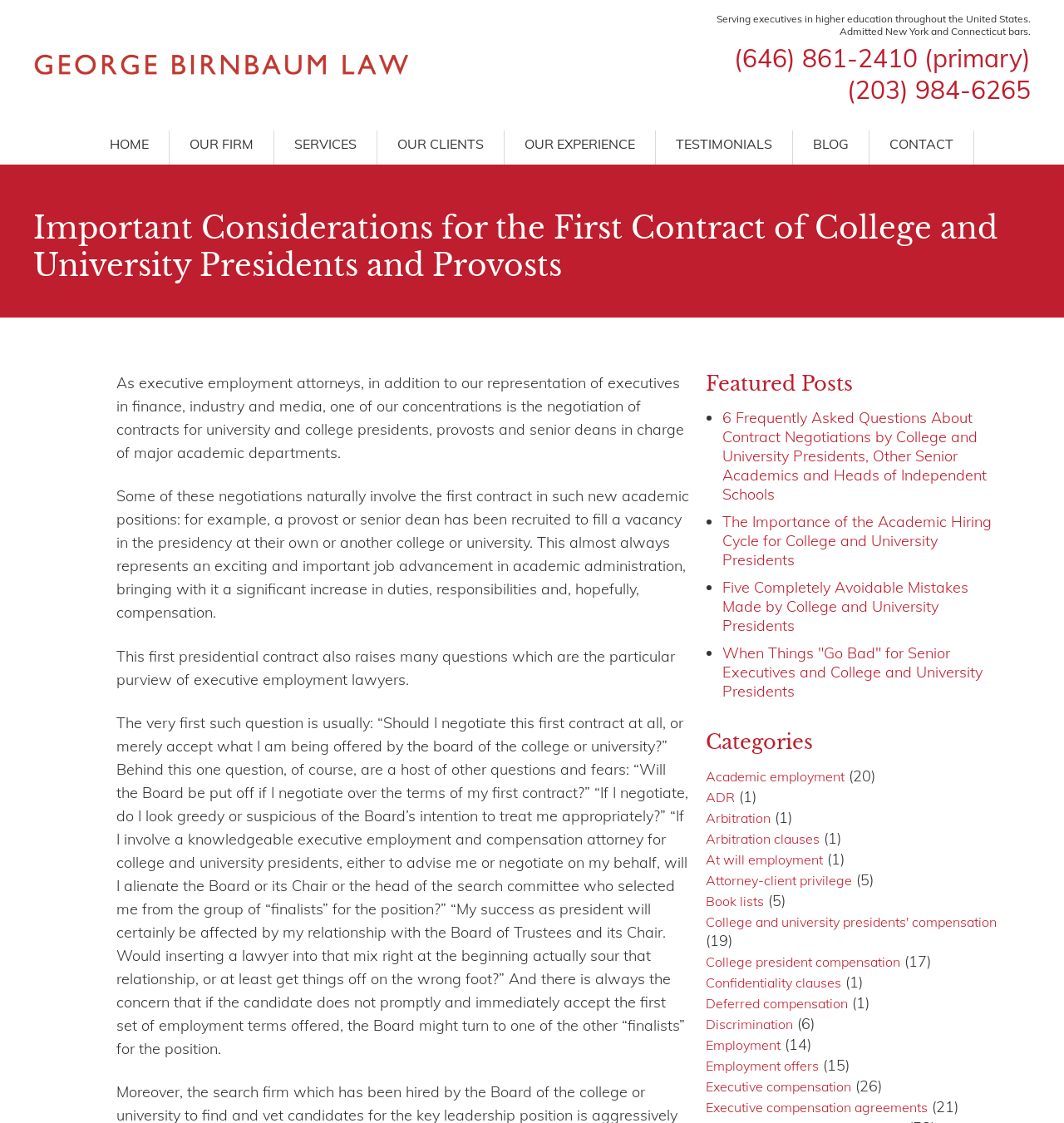What is the focus of the law firm?
From the screenshot, supply a one-word or short-phrase answer.

Academic executives